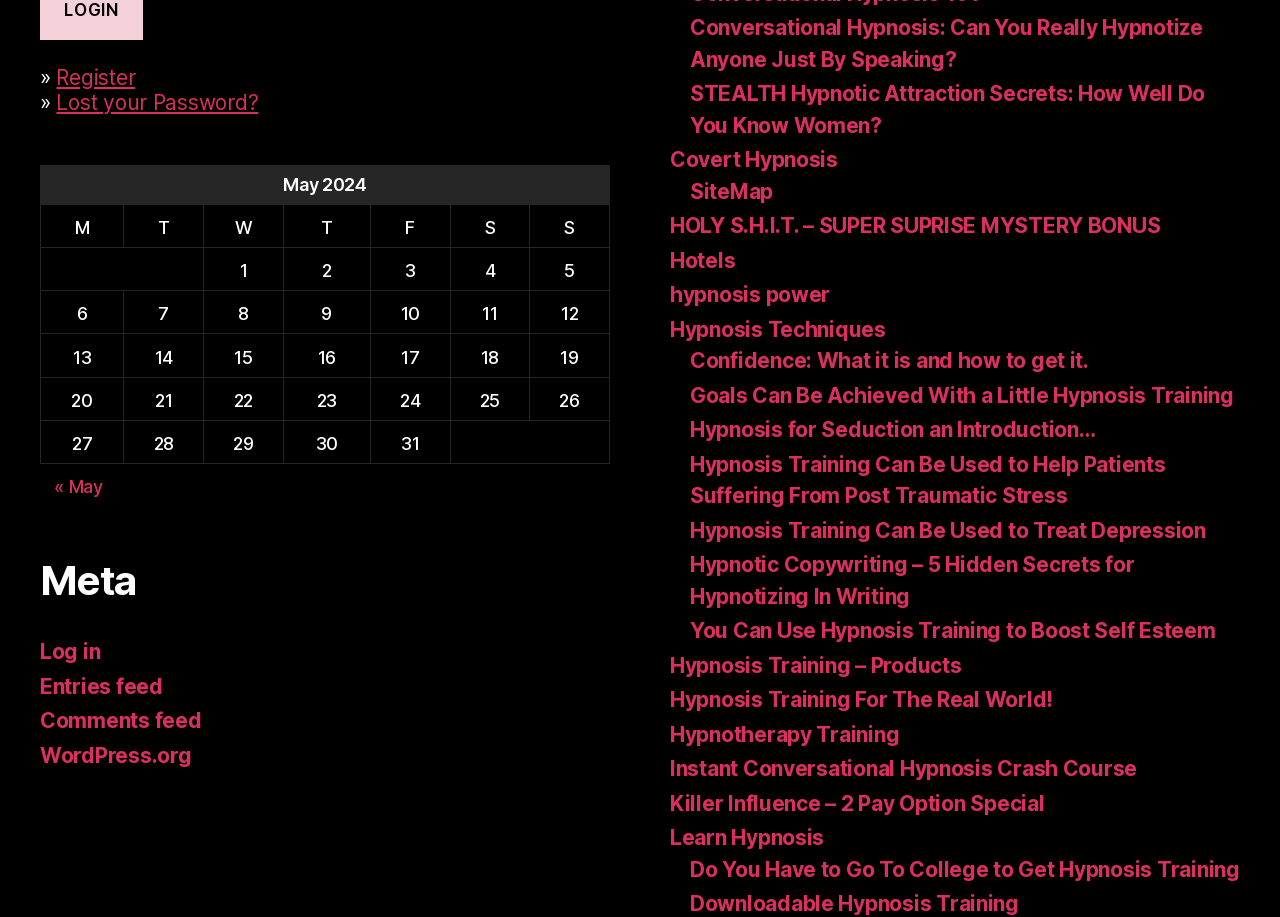Given the element description, predict the bounding box coordinates in the format (top-left x, top-left y, bottom-right x, bottom-right y), using floating point numbers between 0 and 1: Downloadable Hypnosis Training

[0.539, 0.972, 0.796, 0.999]